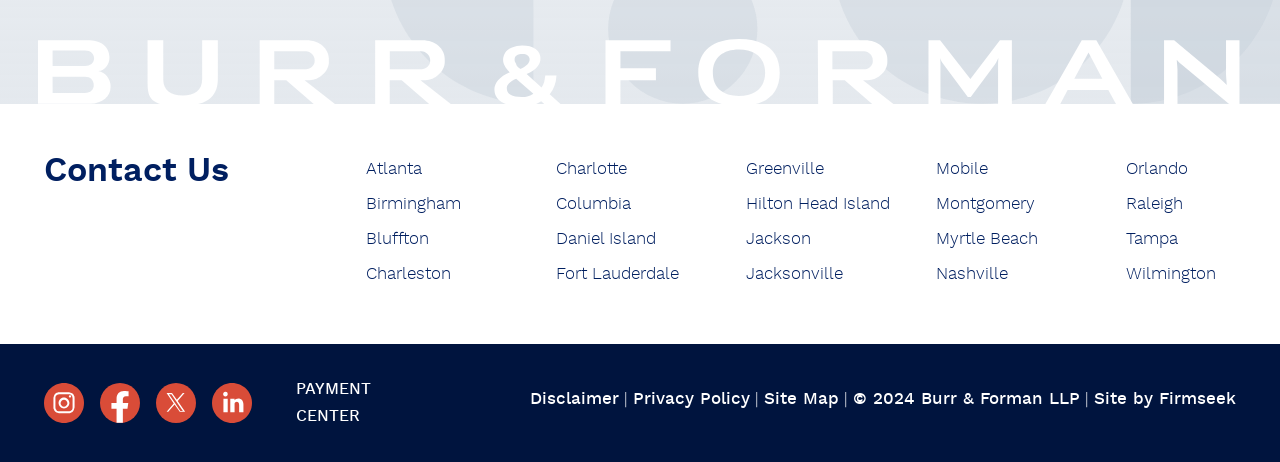What is the name of the law firm? From the image, respond with a single word or brief phrase.

Burr & Forman LLP